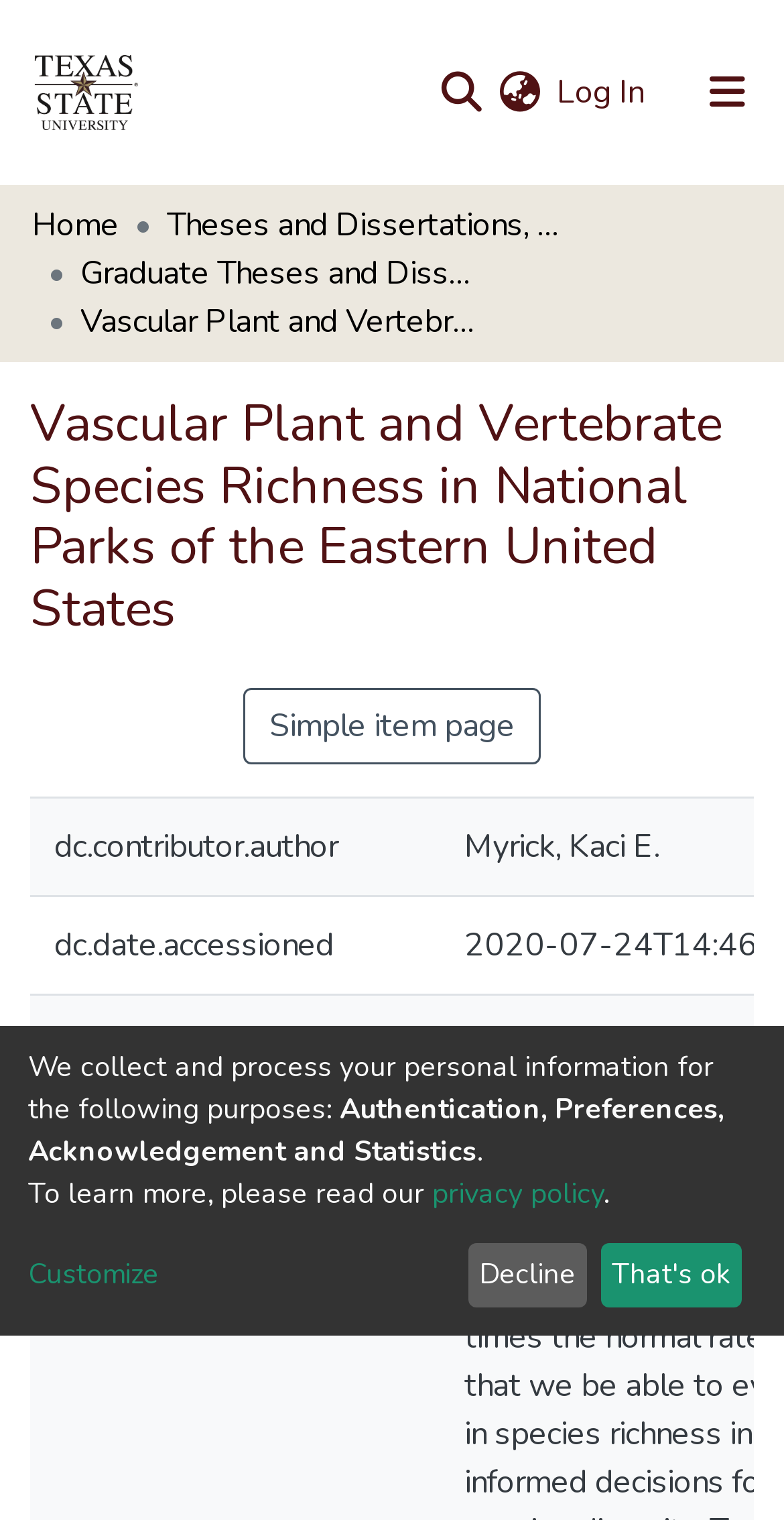Deliver a detailed narrative of the webpage's visual and textual elements.

This webpage appears to be a repository or database for academic research, specifically focused on vascular plant and vertebrate species richness in national parks of the Eastern United States. 

At the top of the page, there is a navigation bar with several elements, including a repository logo, a search bar, a language switch button, and a login button. The search bar is located near the center of the top navigation bar, with a submit search button to its right. 

Below the top navigation bar, there is a breadcrumb navigation section, which displays the current location within the repository. This section contains links to the home page, theses and dissertations, capstones, and directed research, and graduate theses and dissertations.

The main content of the page is a simple item page, which displays information about a specific research item. This section is headed by a title, "Vascular Plant and Vertebrate Species Richness in National Parks of the Eastern United States", and contains several grid cells with information about the item, including the contributor author, date accessed, date available, and date issued.

Further down the page, there is a section of static text that discusses the collection and processing of personal information for purposes such as authentication, preferences, acknowledgement, and statistics. This section also contains links to a privacy policy and a customize option.

Finally, at the bottom of the page, there are two buttons, "Decline" and "That's ok", which appear to be related to the privacy policy and customization options.